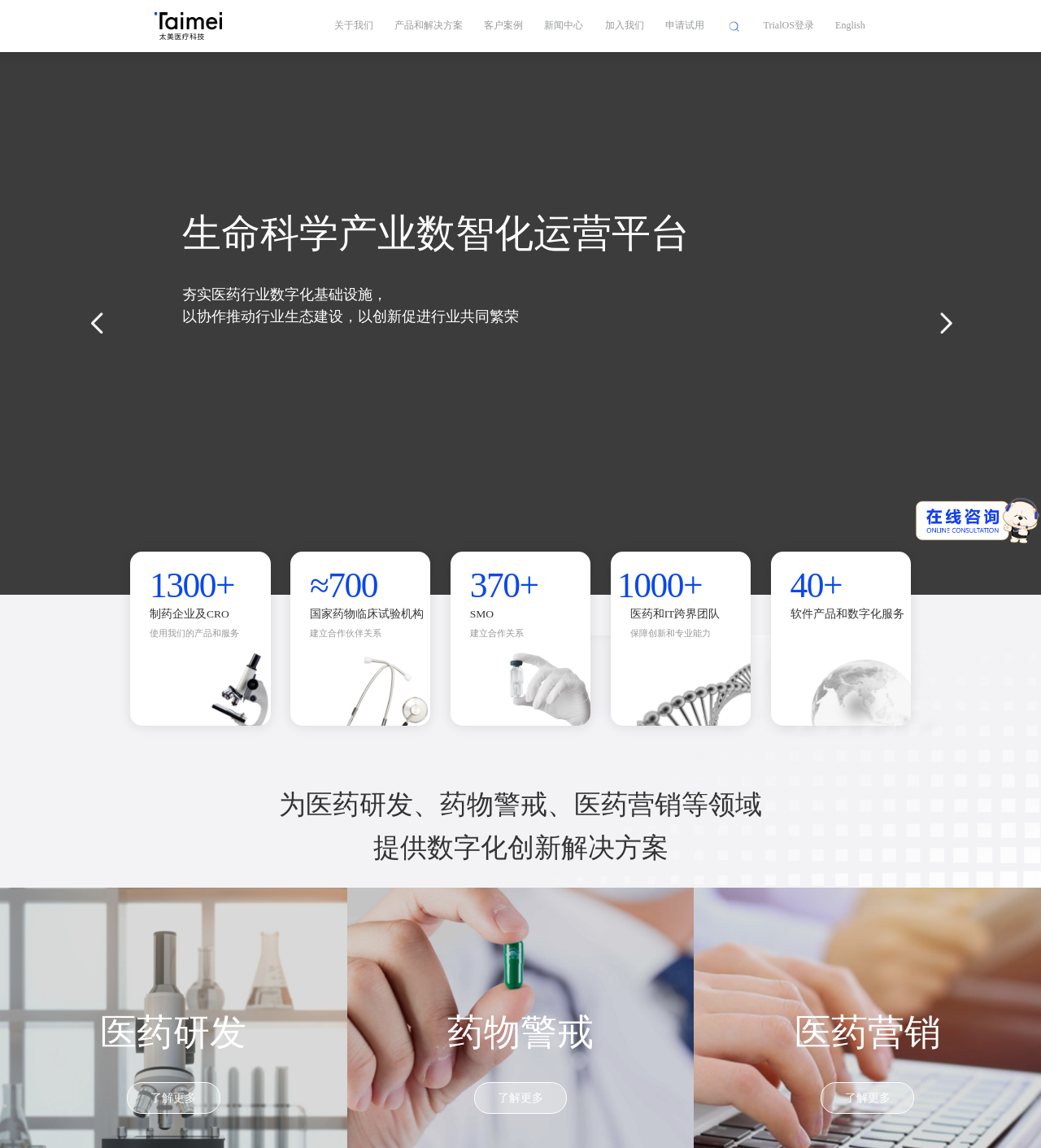Extract the bounding box of the UI element described as: "parent_node: 生命科学产业数智化运营平台 aria-label="Previous slide"".

[0.088, 0.343, 0.158, 0.407]